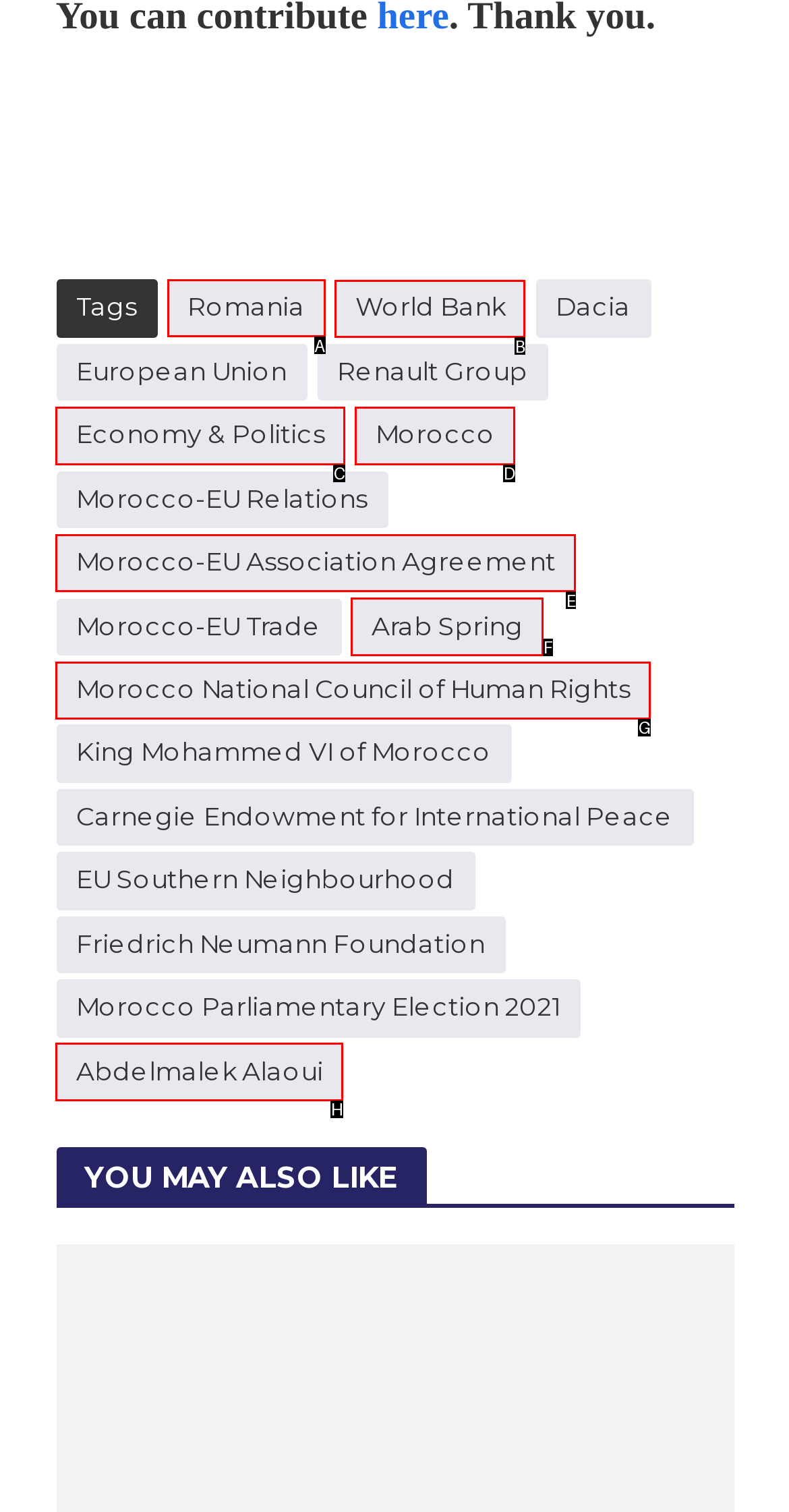To complete the task: view the tag Romania, select the appropriate UI element to click. Respond with the letter of the correct option from the given choices.

A